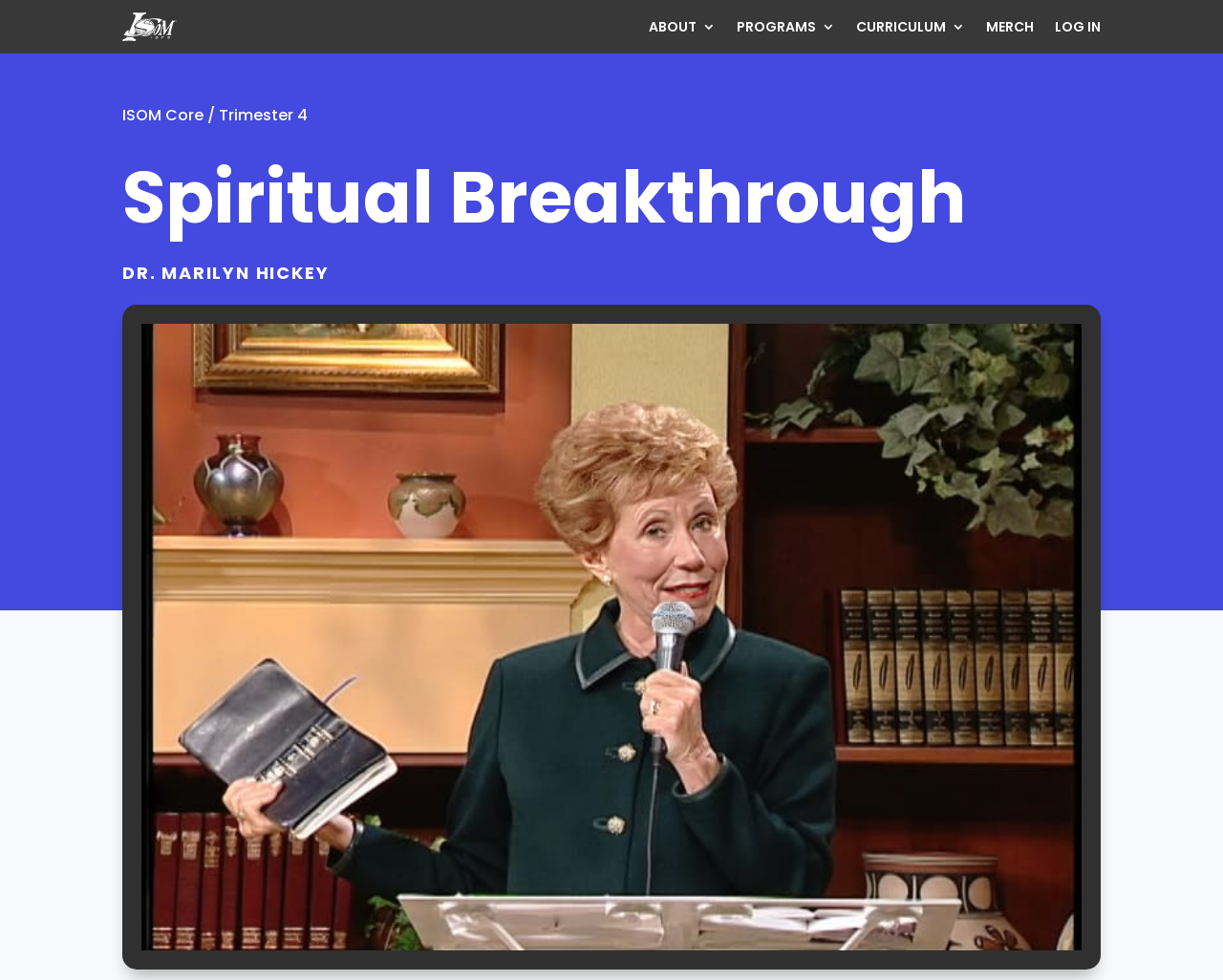Is there an image on the webpage?
Please provide a single word or phrase as the answer based on the screenshot.

Yes